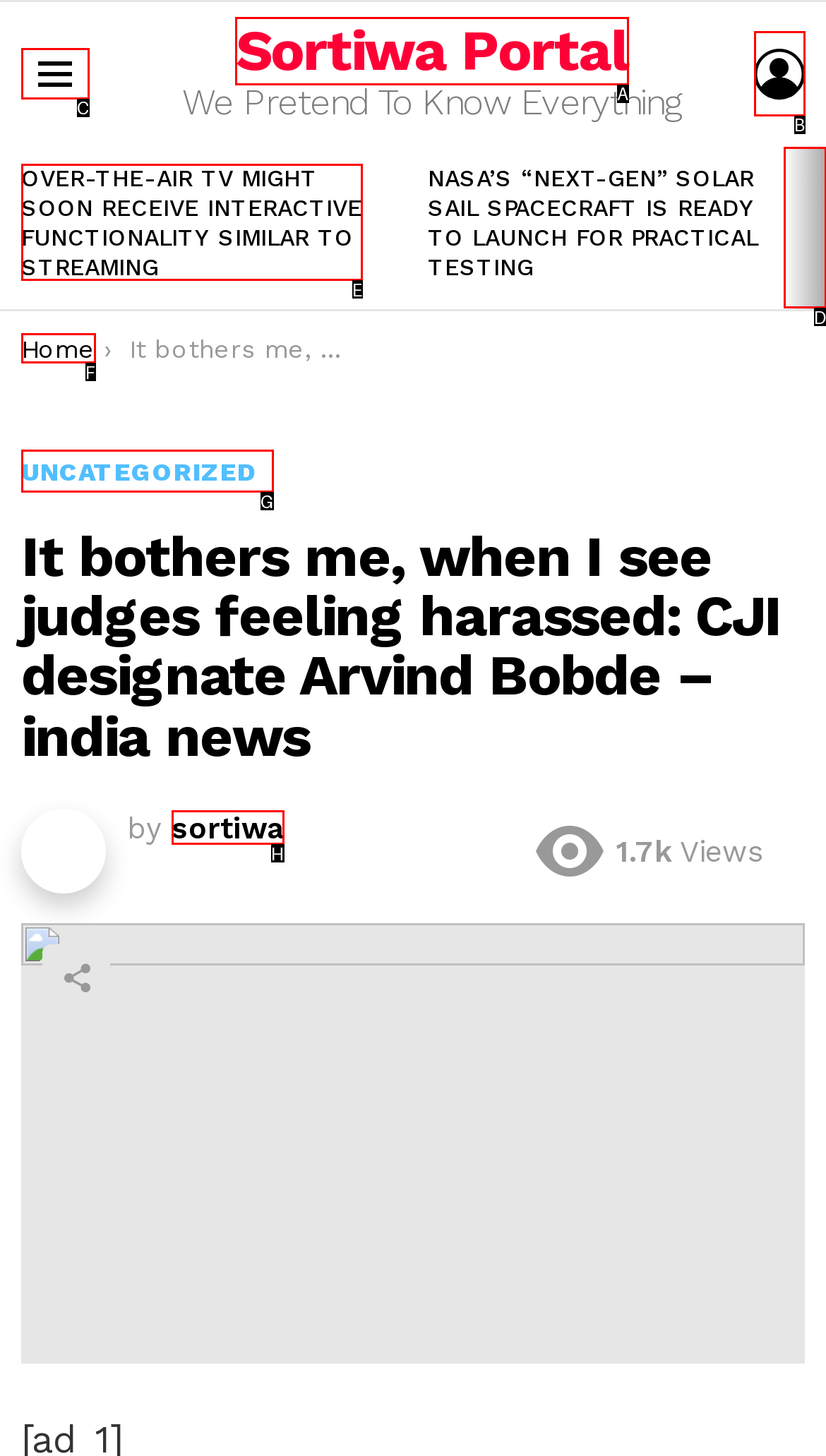Tell me which letter I should select to achieve the following goal: Click on the menu
Answer with the corresponding letter from the provided options directly.

C